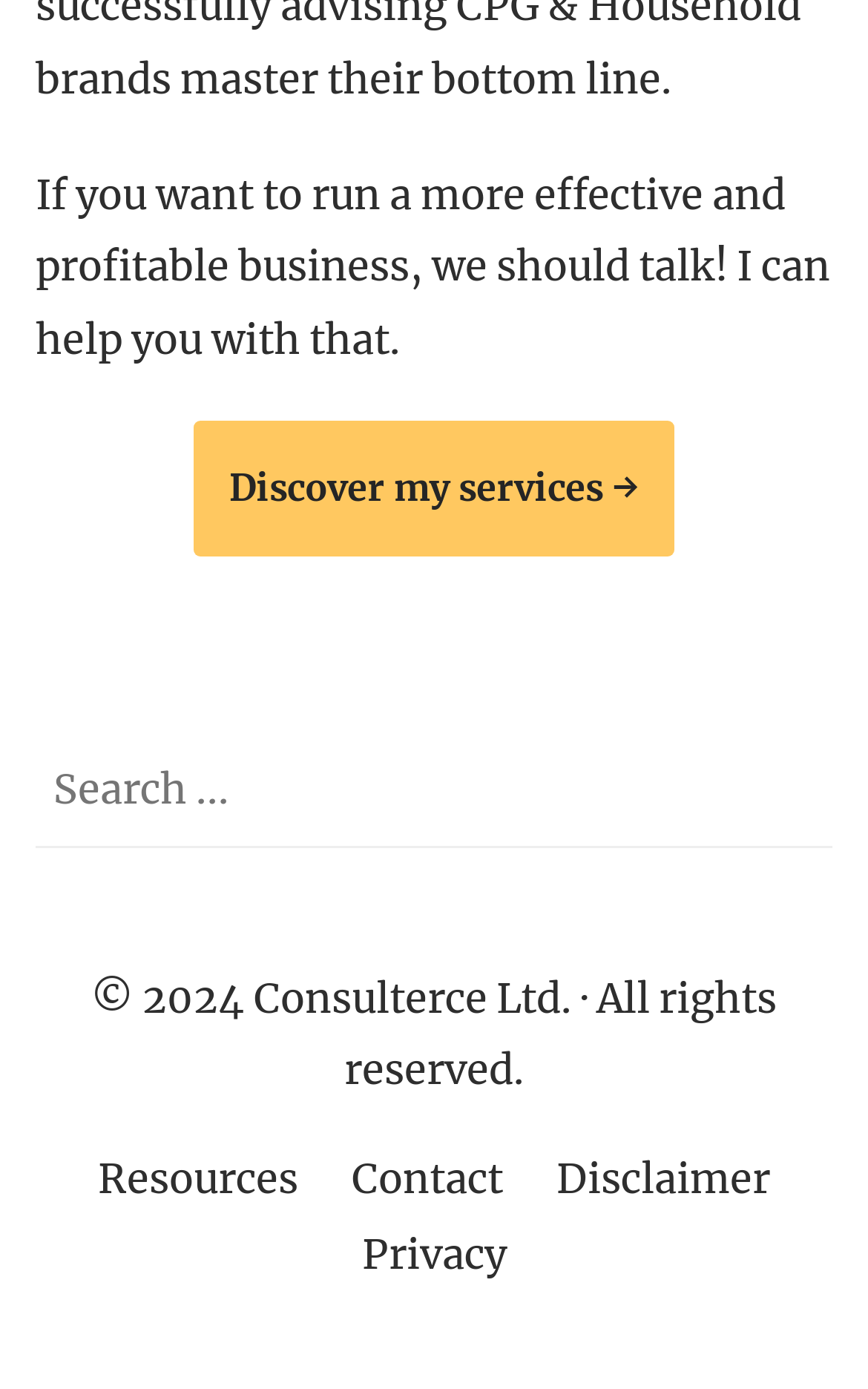What is the copyright year of the website?
Look at the screenshot and provide an in-depth answer.

The copyright information is displayed at the bottom of the webpage, stating '© 2024 Consulterce Ltd. · All rights reserved.'.